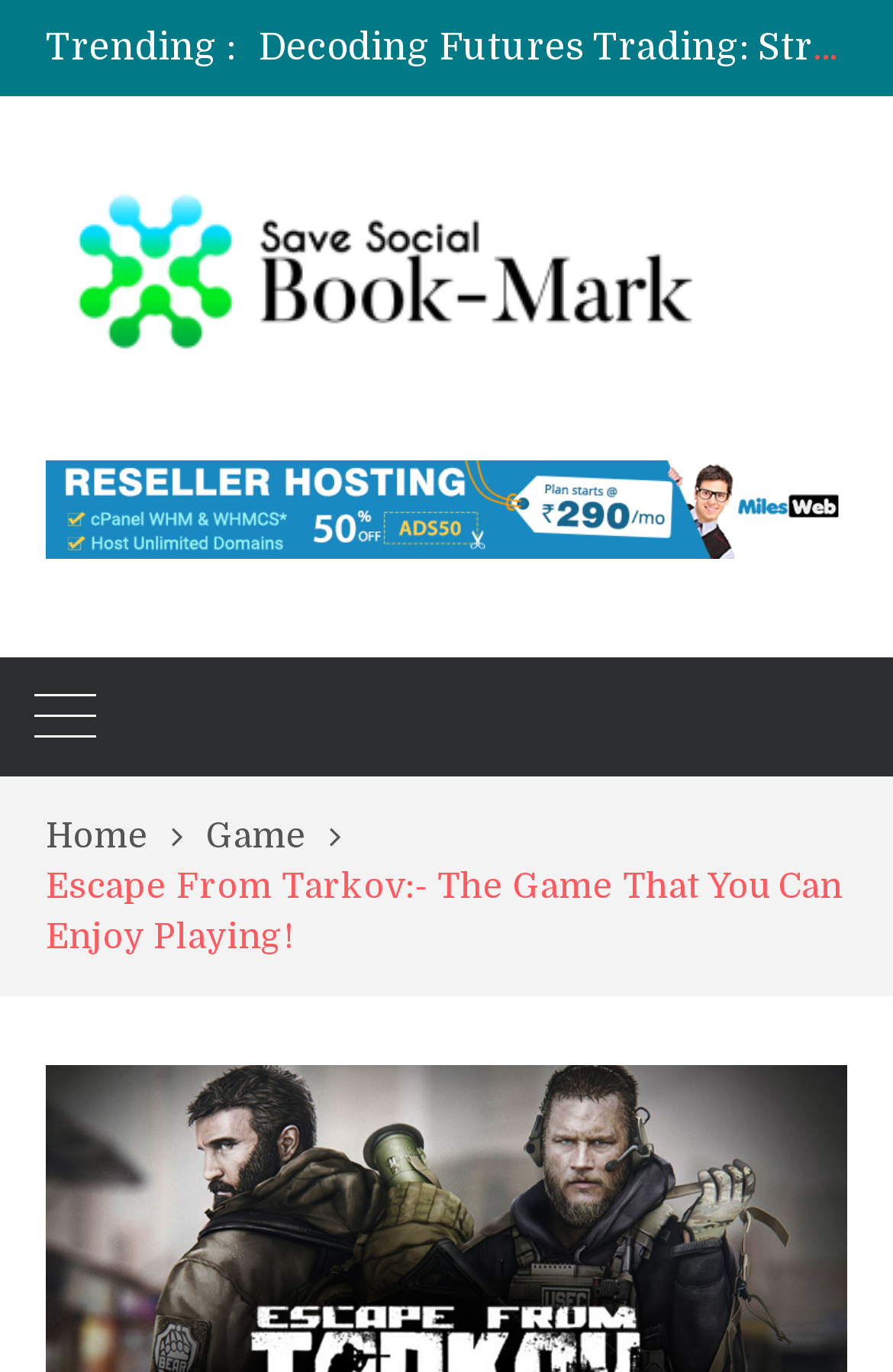Using the webpage screenshot, find the UI element described by alt="Save Social Bookmark". Provide the bounding box coordinates in the format (top-left x, top-left y, bottom-right x, bottom-right y), ensuring all values are floating point numbers between 0 and 1.

[0.051, 0.239, 0.821, 0.269]